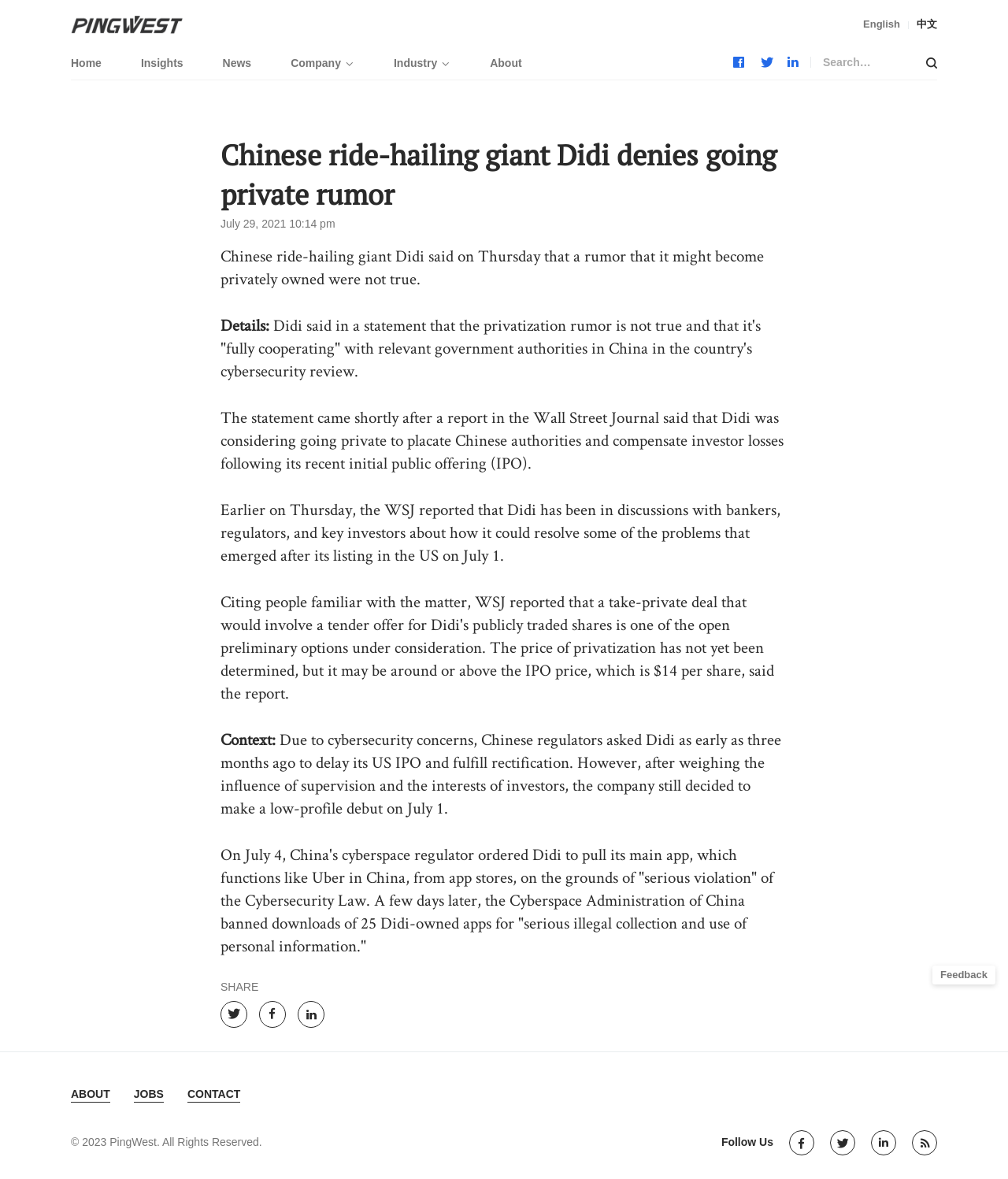Consider the image and give a detailed and elaborate answer to the question: 
What is the date mentioned in the article when Didi made its low-profile debut in the US?

The article states that 'Due to cybersecurity concerns, Chinese regulators asked Didi as early as three months ago to delay its US IPO and fulfill rectification. However, after weighing the influence of supervision and the interests of investors, the company still decided to make a low-profile debut on July 1.' From this sentence, we can infer that the date of Didi's low-profile debut in the US is July 1.